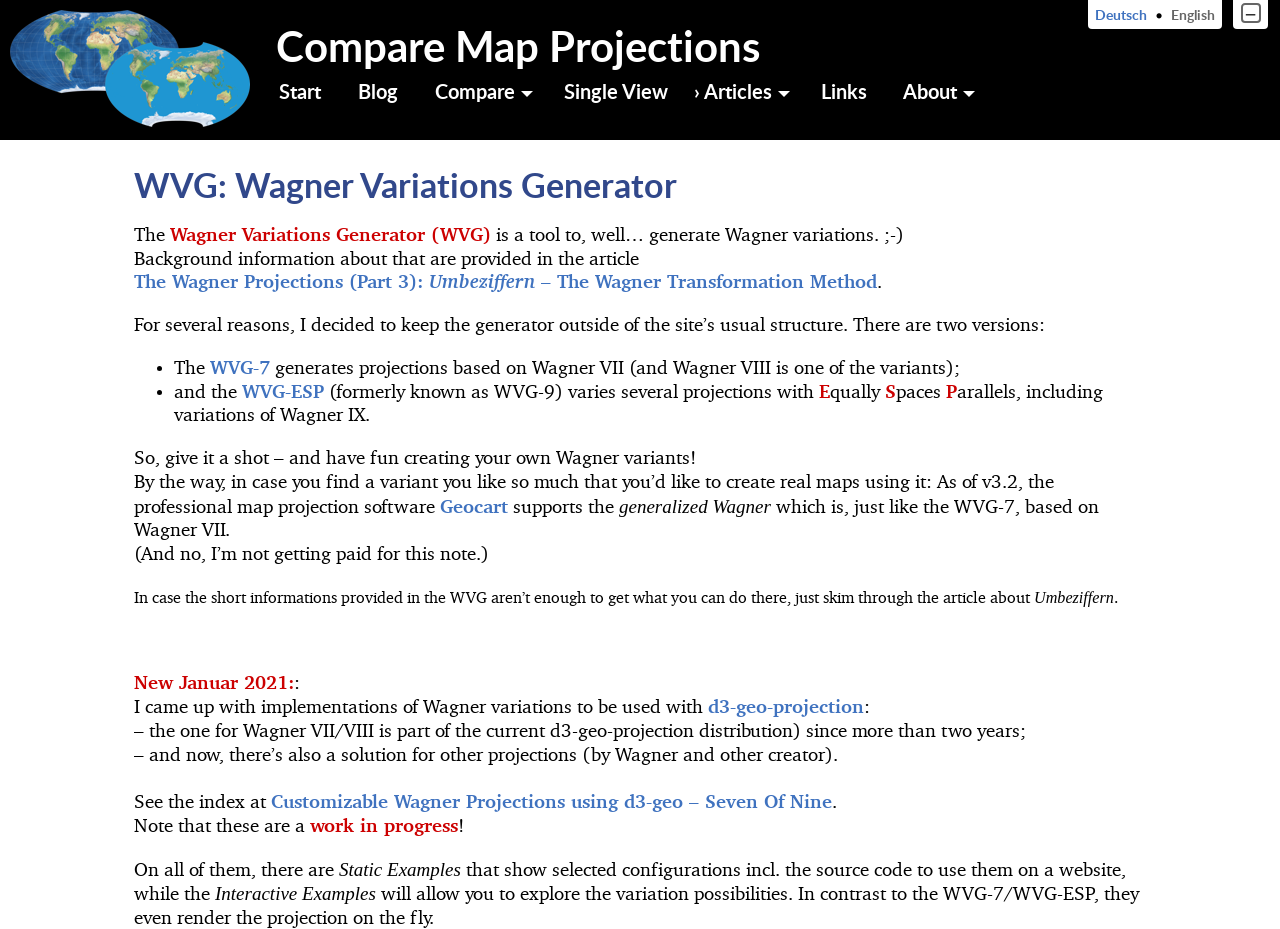What is the name of the professional map projection software mentioned on the webpage?
Utilize the image to construct a detailed and well-explained answer.

The webpage mentions that the professional map projection software 'Geocart' supports the generalized Wagner, which is, just like the WVG-7, based on Wagner VII.